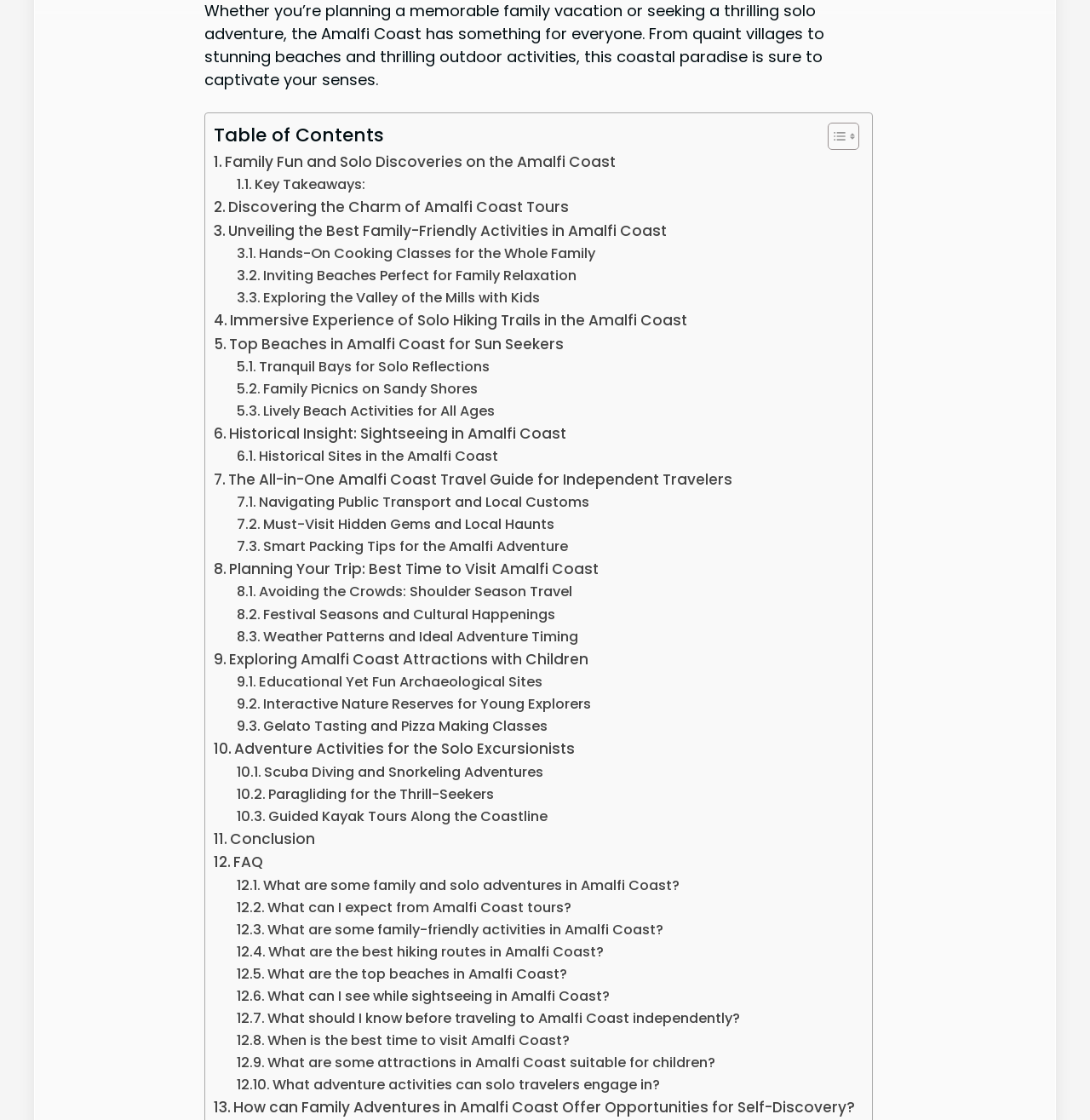What is the main theme of this webpage?
Using the information from the image, give a concise answer in one word or a short phrase.

Amalfi Coast